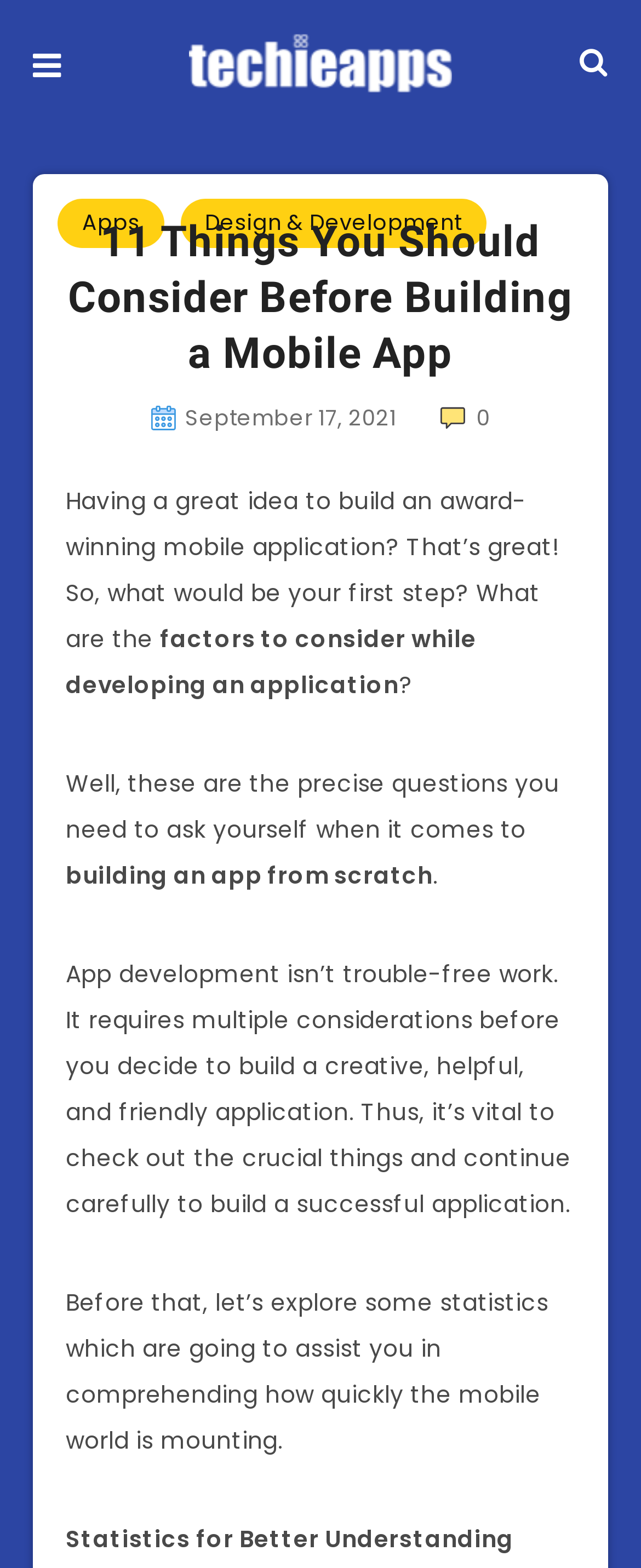Please answer the following query using a single word or phrase: 
What is the name of the company or website?

Techieapps